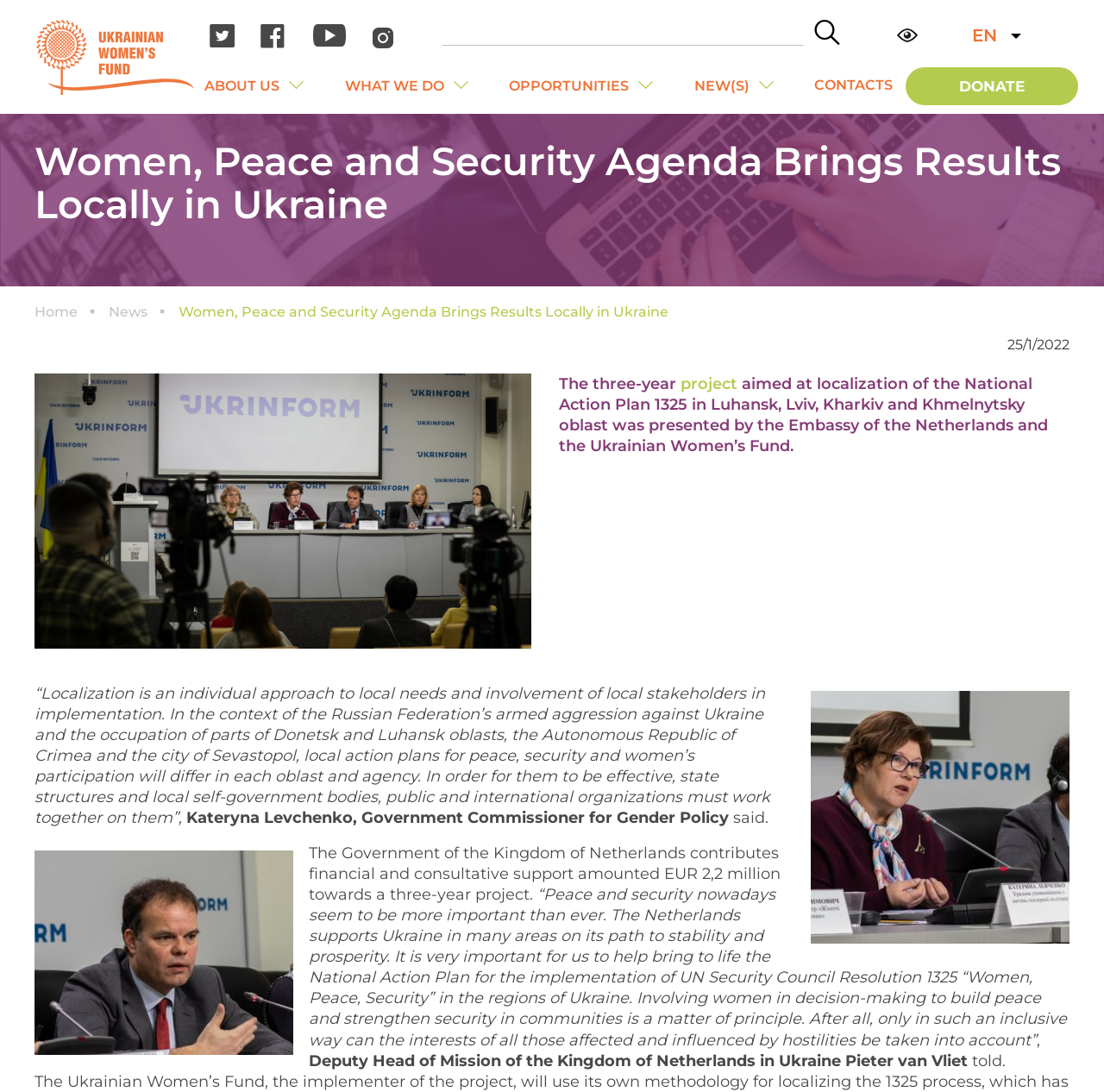What is the name of the Deputy Head of Mission of the Kingdom of Netherlands in Ukraine?
Please give a detailed and thorough answer to the question, covering all relevant points.

I found the answer by looking at the text content of the webpage, specifically the sentence 'Deputy Head of Mission of the Kingdom of Netherlands in Ukraine Pieter van Vliet told.' which mentions the name of the Deputy Head of Mission.